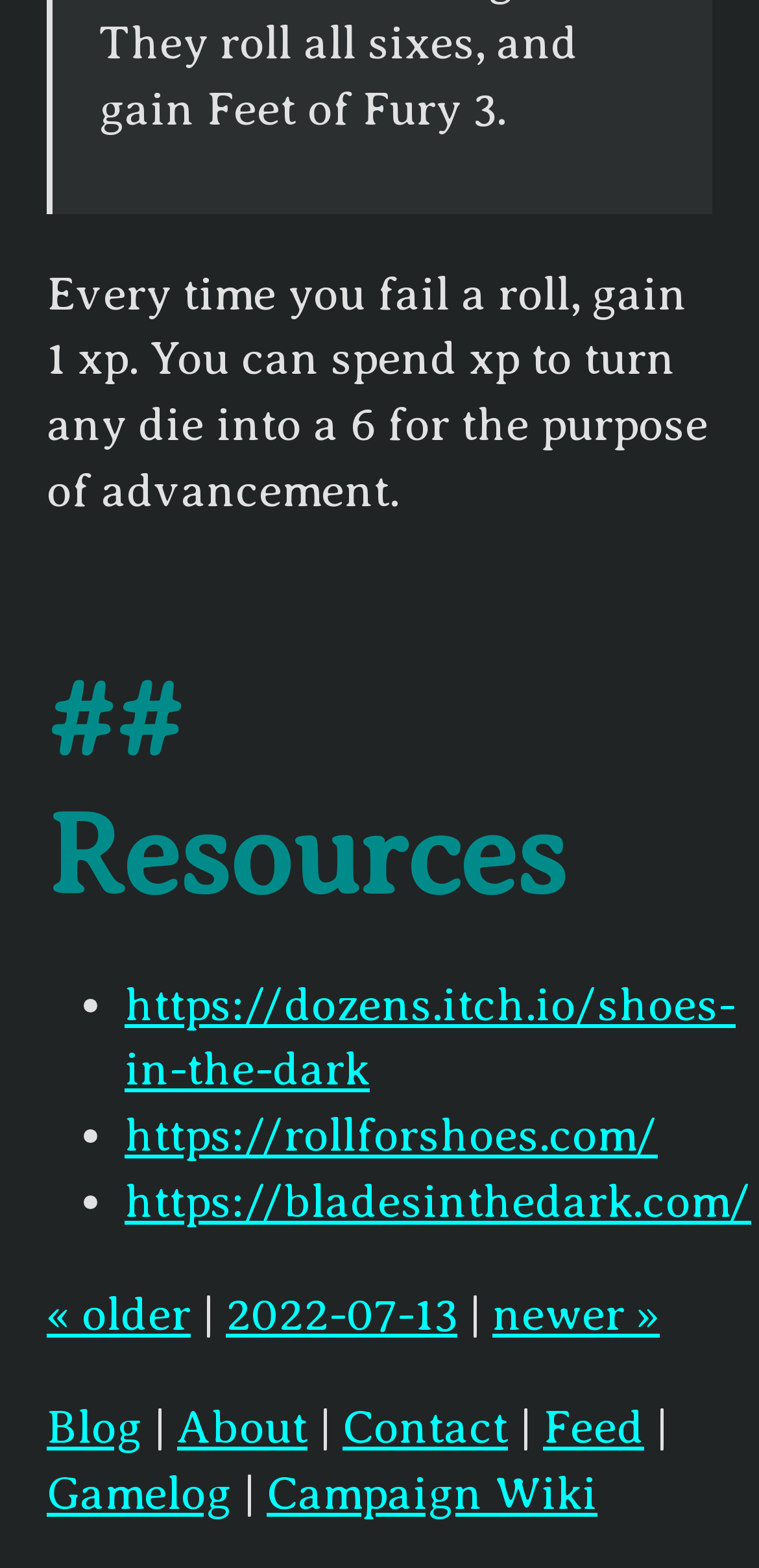What is the theme of the webpage?
Give a detailed and exhaustive answer to the question.

The presence of terms like 'roll', 'die', 'xp', and 'advancement' suggests that the webpage is related to gaming. Additionally, the links to 'Shoes in the Dark' and 'Blades in the Dark' imply that the webpage is focused on a specific type of game.